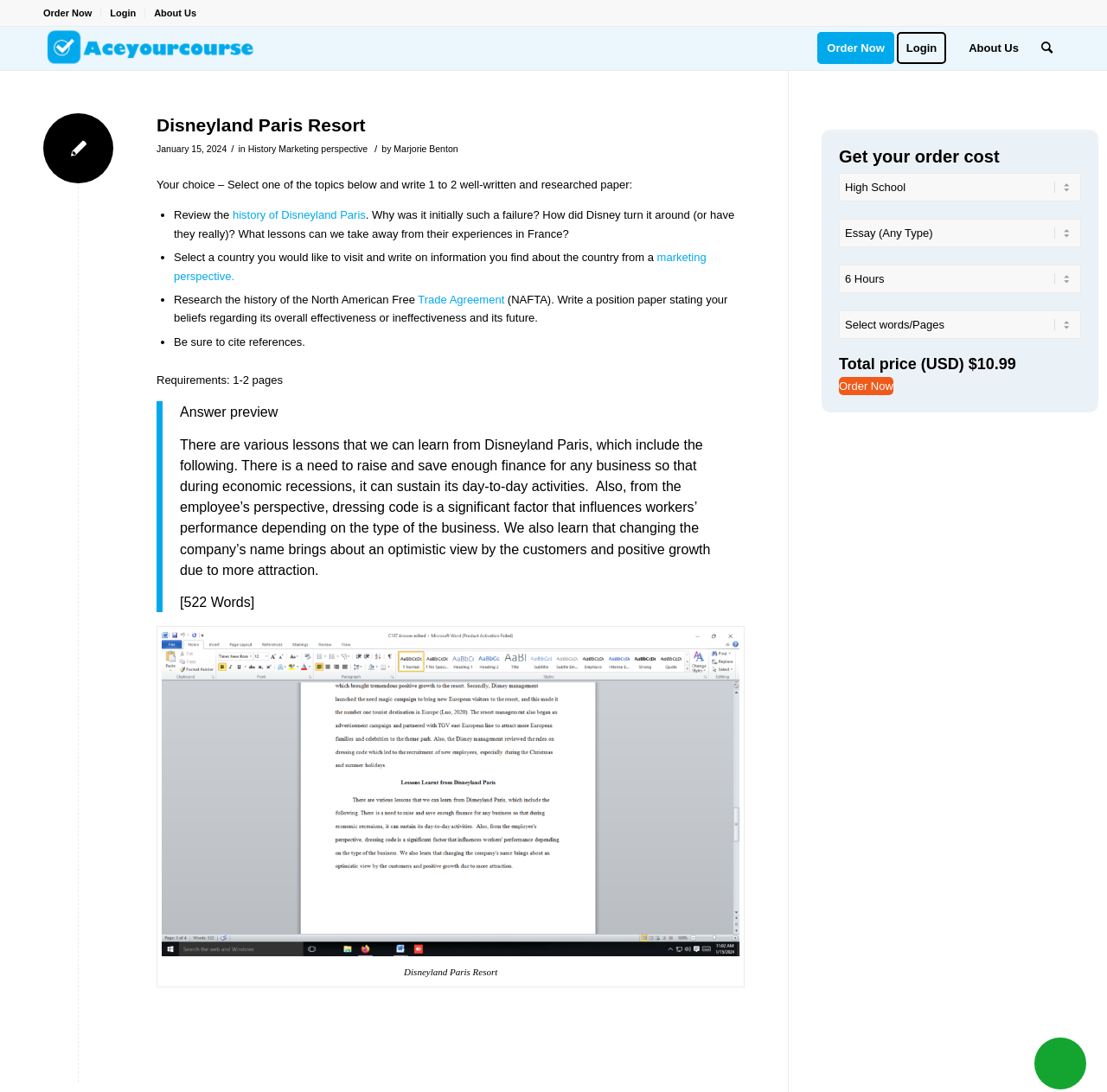Answer this question in one word or a short phrase: What is the topic of the article?

Disneyland Paris Resort